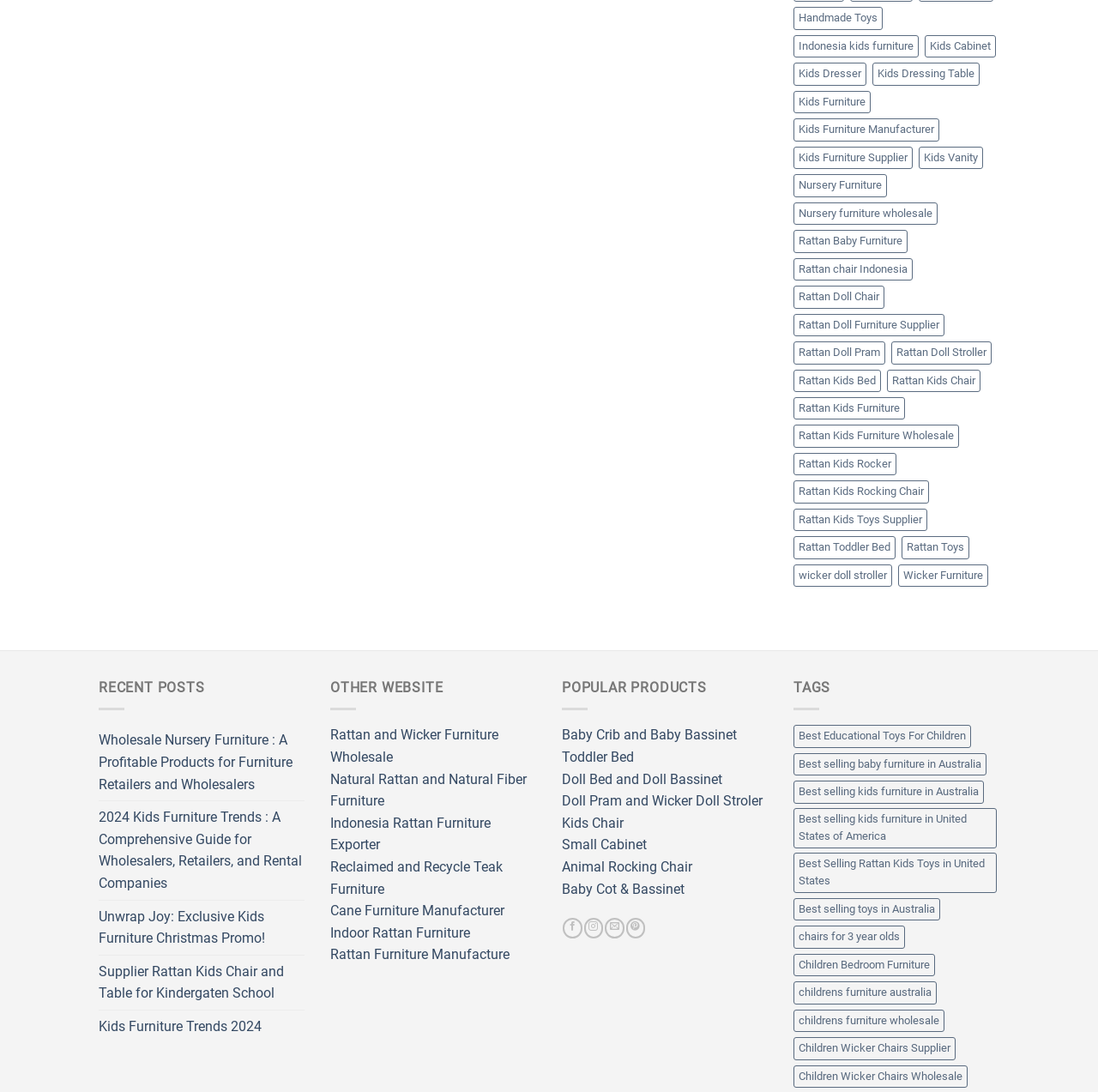Pinpoint the bounding box coordinates of the clickable element needed to complete the instruction: "Explore Rattan and Wicker Furniture Wholesale". The coordinates should be provided as four float numbers between 0 and 1: [left, top, right, bottom].

[0.301, 0.666, 0.454, 0.701]